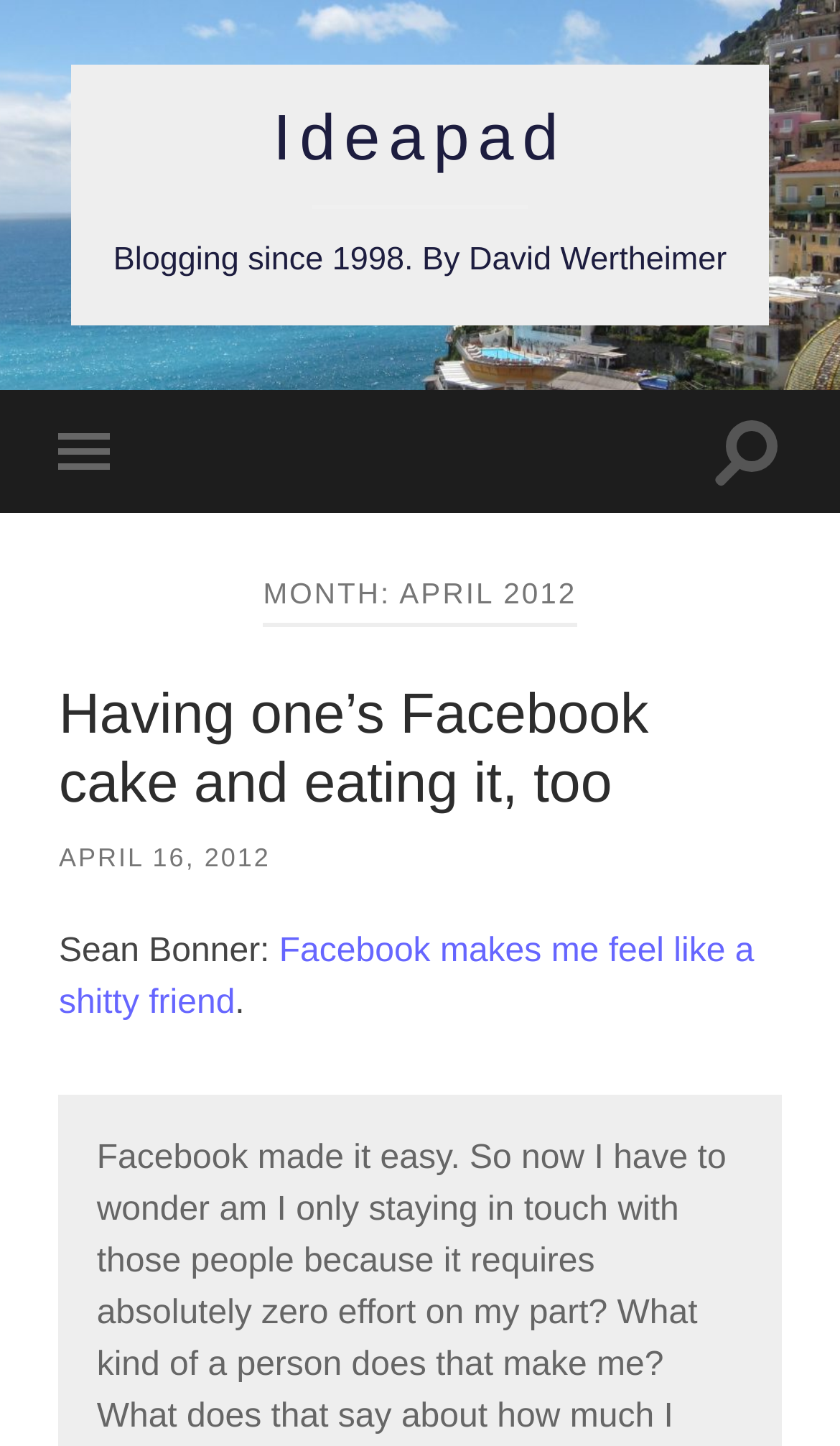Respond with a single word or phrase to the following question: How many articles are listed on the webpage?

2